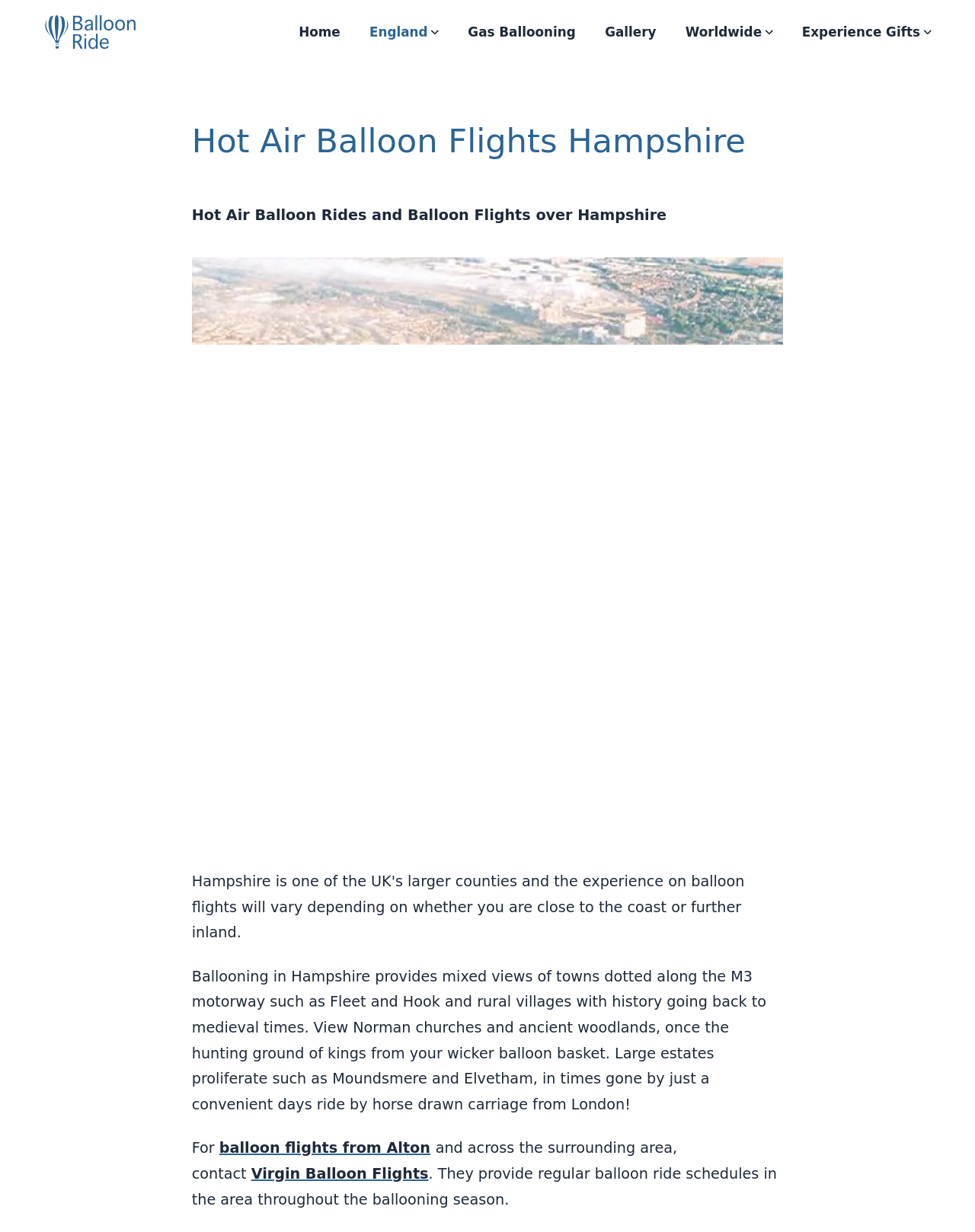Please identify the bounding box coordinates of the region to click in order to complete the task: "Open sub navigation for England". The coordinates must be four float numbers between 0 and 1, specified as [left, top, right, bottom].

[0.375, 0.016, 0.454, 0.036]